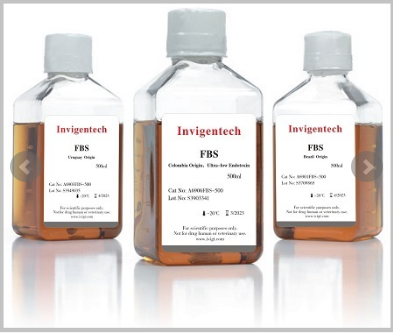Interpret the image and provide an in-depth description.

The image showcases three bottles of Fetal Bovine Serum (FBS) from Invigentech, each prominently labeled for easy identification. The central bottle labeled "FBS Uruguay Origin" contains 500 ml, while the other two bottles are labeled for "Colombian Origin" and "Brazil Origin," also each holding 500 ml. Each bottle features a distinct, clear design, showcasing the amber liquid inside, with the labels providing essential product information. The bottles are designed for laboratory use and are often utilized in cell culture and biomedical research. The labels indicate the lot numbers and storage conditions, emphasizing the importance of proper handling and traceability in laboratory materials.